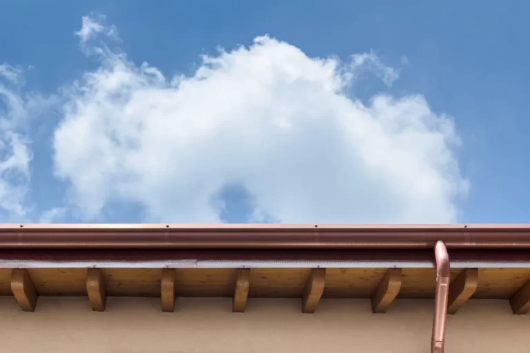What material are the eaves made of?
Analyze the image and provide a thorough answer to the question.

The wooden eaves below the gutter highlight the craftsmanship and structural integrity of the roof, showcasing the attention to detail in the building's design.